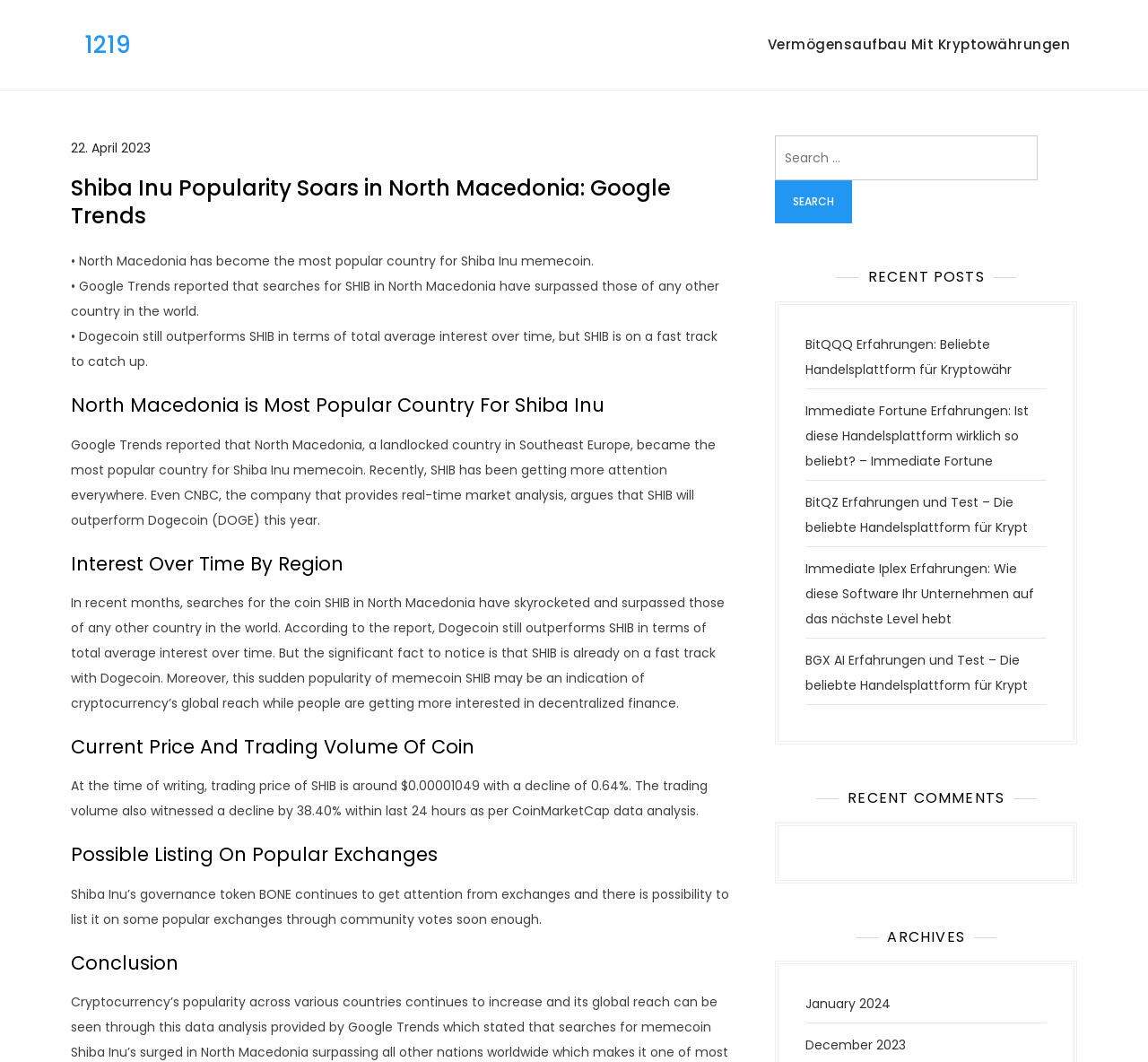How many recent posts are listed on the webpage?
Refer to the image and answer the question using a single word or phrase.

5